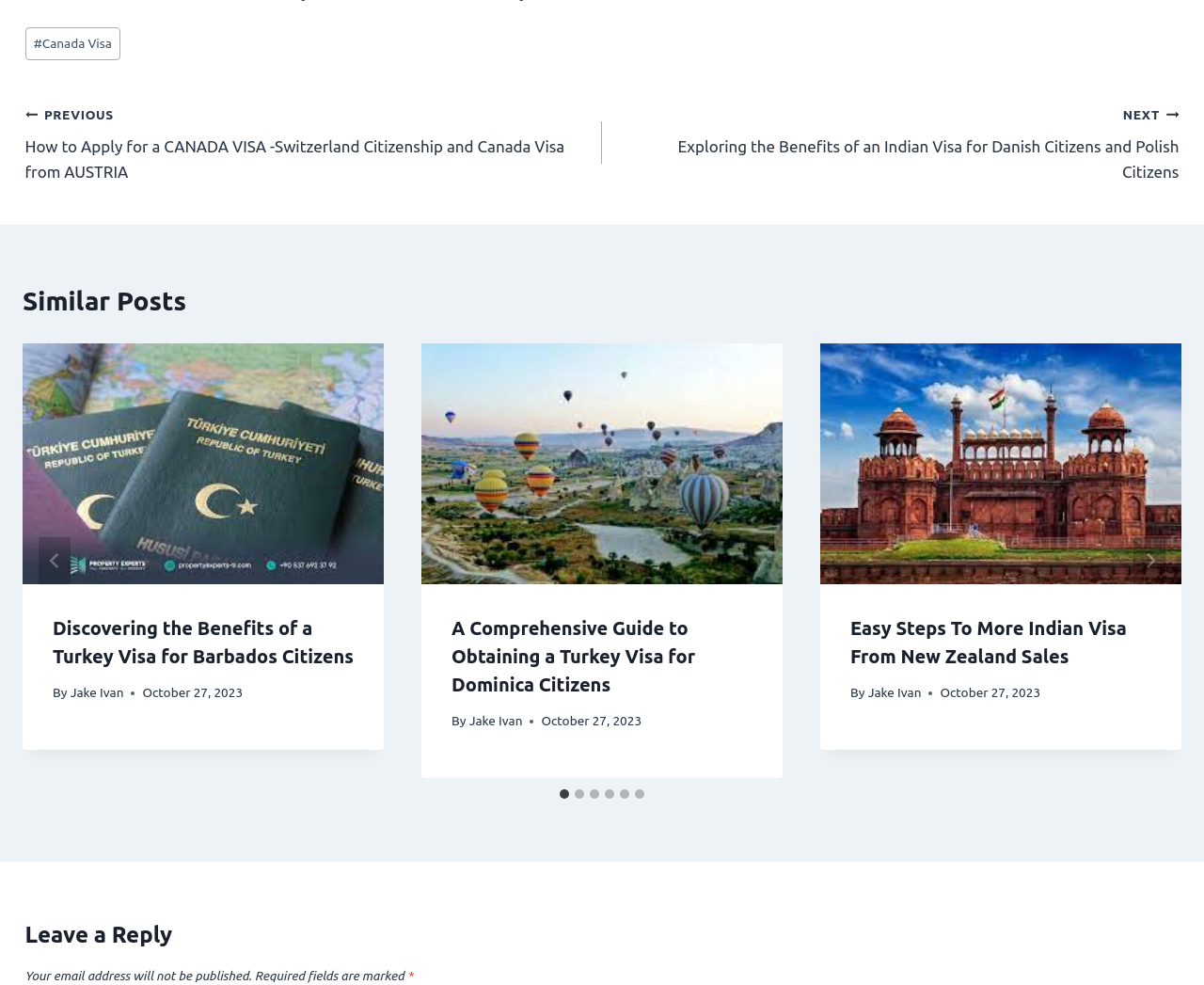What is the purpose of the 'Post Tags:' section?
Please provide a comprehensive answer based on the information in the image.

The 'Post Tags:' section is located at the bottom of the webpage and contains links to related posts, indicating that its purpose is to display related posts to the current article.